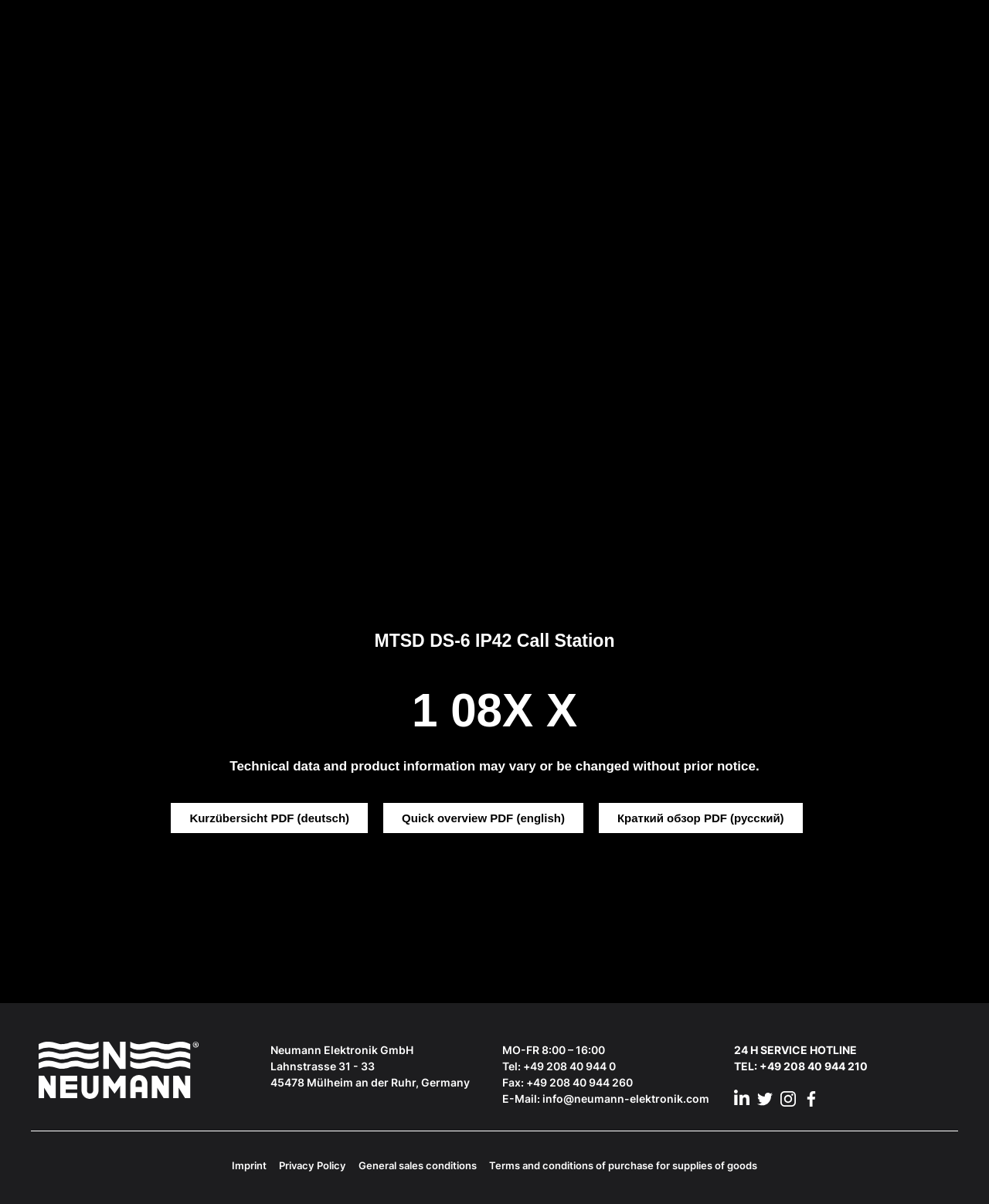Find the bounding box coordinates corresponding to the UI element with the description: "E-Mail: info@neumann-elektronik.com". The coordinates should be formatted as [left, top, right, bottom], with values as floats between 0 and 1.

[0.508, 0.905, 0.727, 0.919]